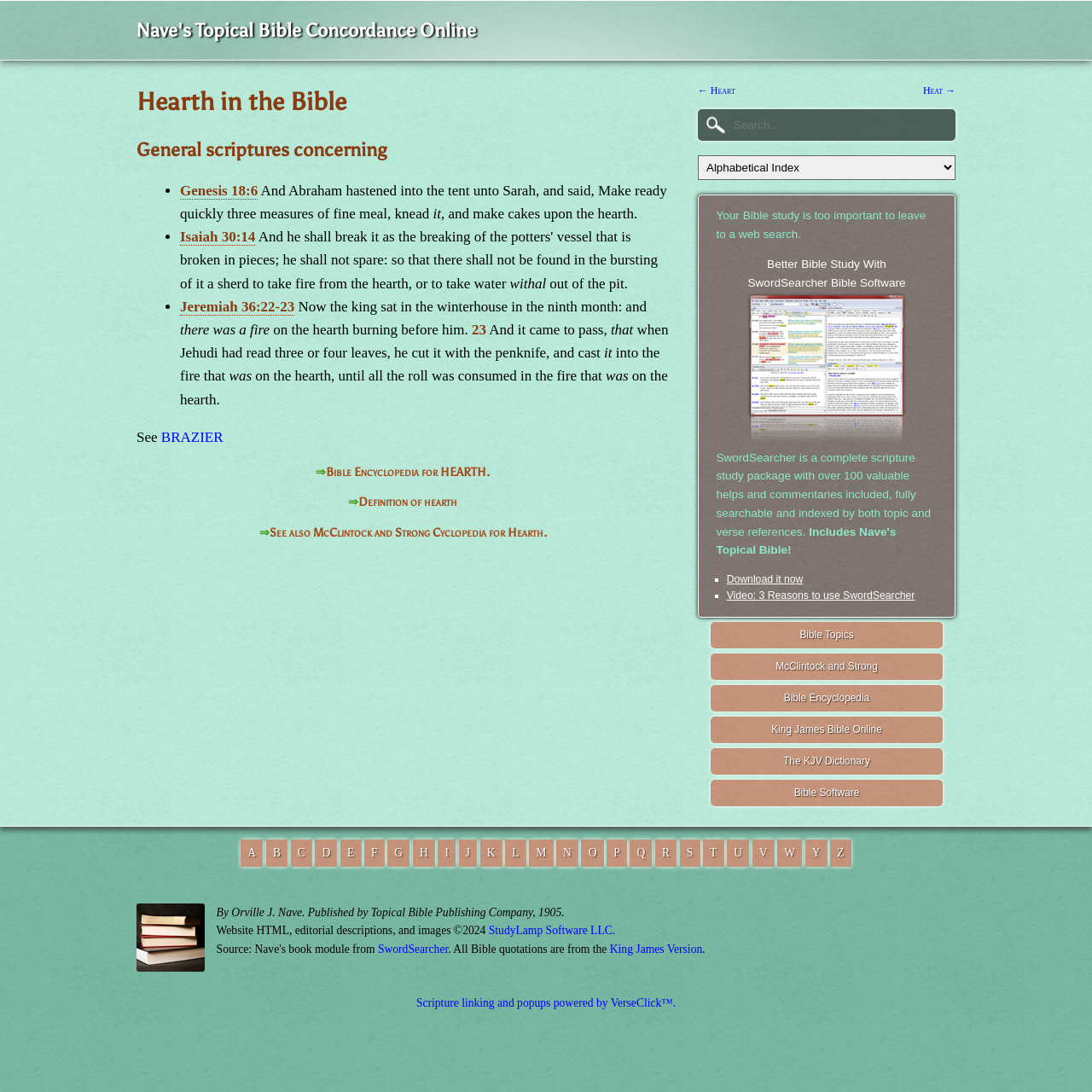Explain the webpage's design and content in an elaborate manner.

This webpage is about Bible verses related to "Hearth" from Nave's Topical Bible Concordance. At the top, there is a heading "Hearth in the Bible" followed by a subheading "General scriptures concerning". Below this, there is a list of Bible verses with links to specific book and chapter references, such as Genesis 18:6, Isaiah 30:14, and Jeremiah 36:22-23. Each verse is accompanied by a brief description or quote from the Bible.

To the right of the list, there are links to related topics, including "BRAZIER", "Bible Encyclopedia for HEARTH", and "Definition of hearth". There is also a search box and a dropdown menu.

Further down the page, there is a section promoting Bible study software called SwordSearcher, with a link to download it and a video about its features. Below this, there are links to various Bible-related resources, including Bible topics, McClintock and Strong Cyclopedia, Bible Encyclopedia, King James Bible Online, and more.

At the bottom of the page, there is an alphabetical list of links to Bible topics, from A to Z. There is also a section with information about the website, including a copyright notice and a link to the website's owner, StudyLamp Software LLC.